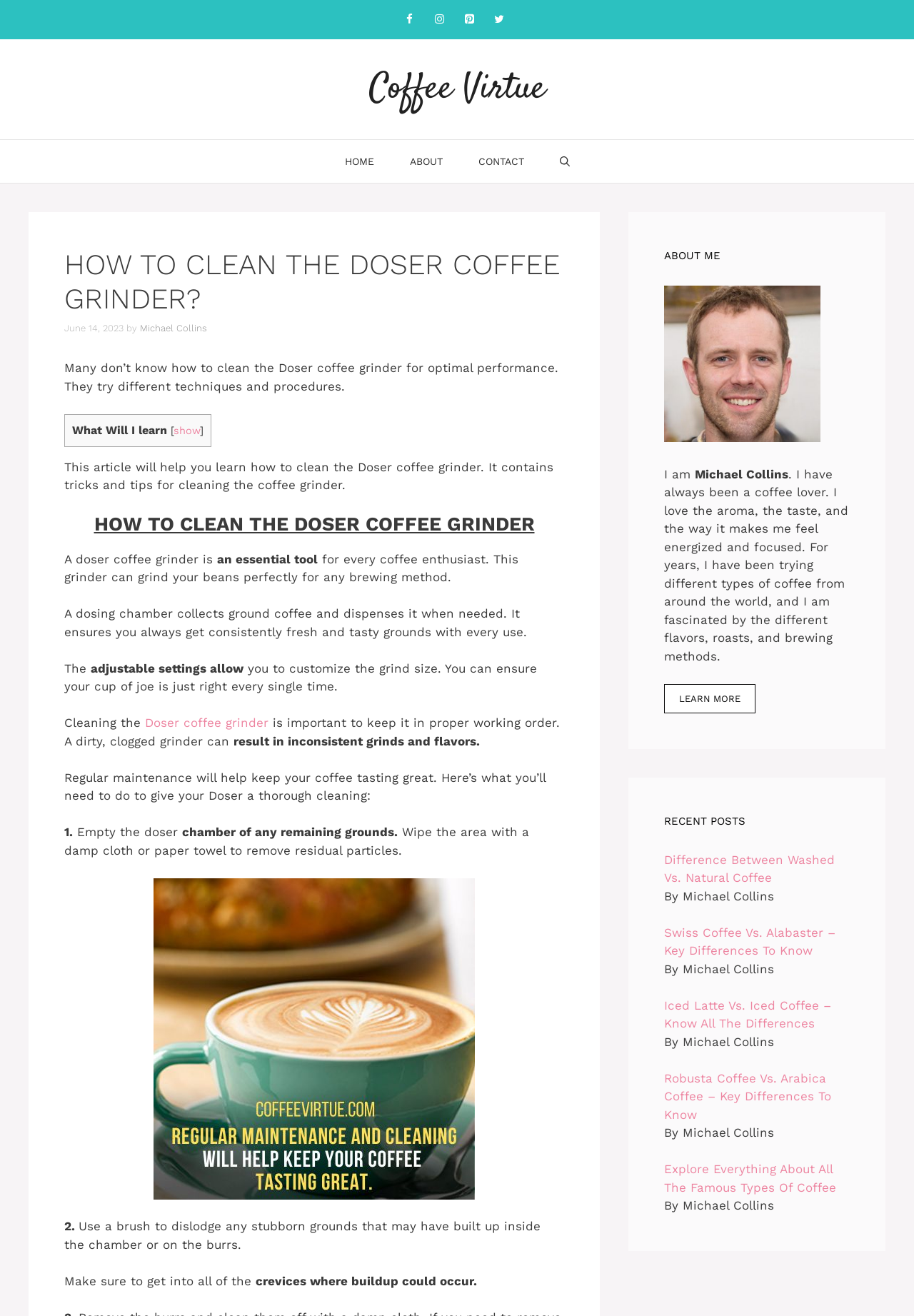Summarize the webpage with intricate details.

This webpage is an expert guide on how to clean a Doser coffee grinder. At the top, there is a banner with a link to the site "Coffee Virtue" and a navigation menu with links to "HOME", "ABOUT", "CONTACT", and a search bar. Below the navigation menu, there are social media links to Facebook, Instagram, Pinterest, and Twitter.

The main content of the webpage is divided into sections. The first section has a heading "HOW TO CLEAN THE DOSER COFFEE GRINDER?" and a brief introduction to the importance of cleaning the grinder. Below the introduction, there is a table with a link to "show" more information.

The next section explains the benefits of using a Doser coffee grinder, including its ability to grind beans perfectly for any brewing method and its adjustable settings for customizing the grind size. This section also emphasizes the importance of cleaning the grinder to maintain its performance.

The following section provides a step-by-step guide on how to clean the Doser coffee grinder. The guide includes instructions to empty the doser chamber, wipe the area with a damp cloth, and use a brush to dislodge any stubborn grounds. There is also an image illustrating the cleaning process.

To the right of the main content, there are two complementary sections. The first section has a heading "ABOUT ME" and a brief bio of the author, Michael Collins, who is a coffee enthusiast. The second section has a heading "RECENT POSTS" and lists several links to other articles on coffee-related topics, including the differences between washed and natural coffee, Swiss coffee and Alabaster, and iced latte and iced coffee.

Overall, the webpage is well-organized and easy to navigate, with clear headings and concise text that provides valuable information on cleaning and maintaining a Doser coffee grinder.